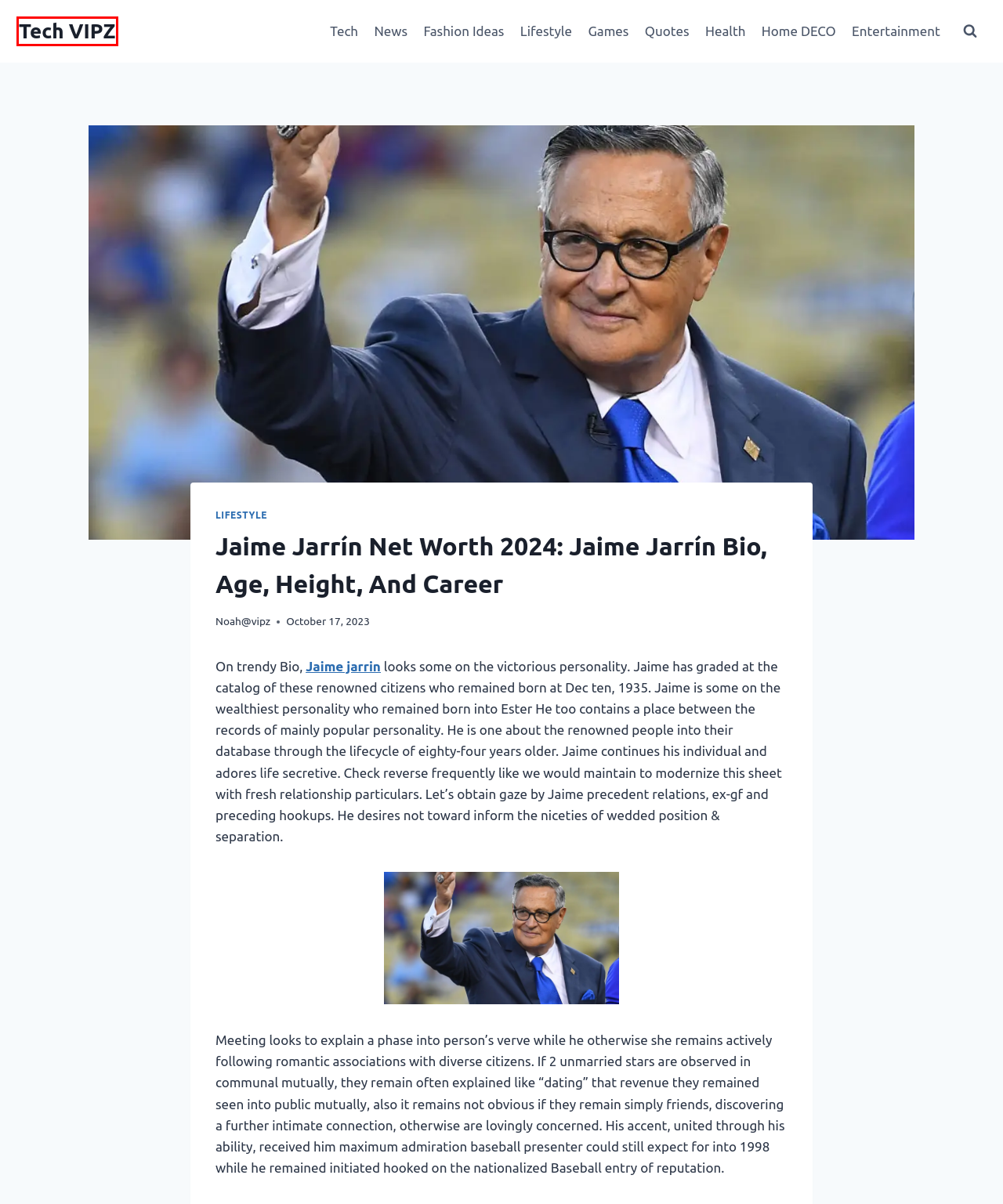A screenshot of a webpage is given, featuring a red bounding box around a UI element. Please choose the webpage description that best aligns with the new webpage after clicking the element in the bounding box. These are the descriptions:
A. Games » Tech VIPZ
B. Tech » Tech VIPZ
C. News » Tech VIPZ
D. Health » Tech VIPZ
E. Lifestyle » Tech VIPZ
F. entertainment » Tech VIPZ
G. Tim Wellborn Net Worth 2024: Biography and Fast Fact Muscle Car Museum » Tech VIPZ
H. Tech VIPZ » All About Tech

H